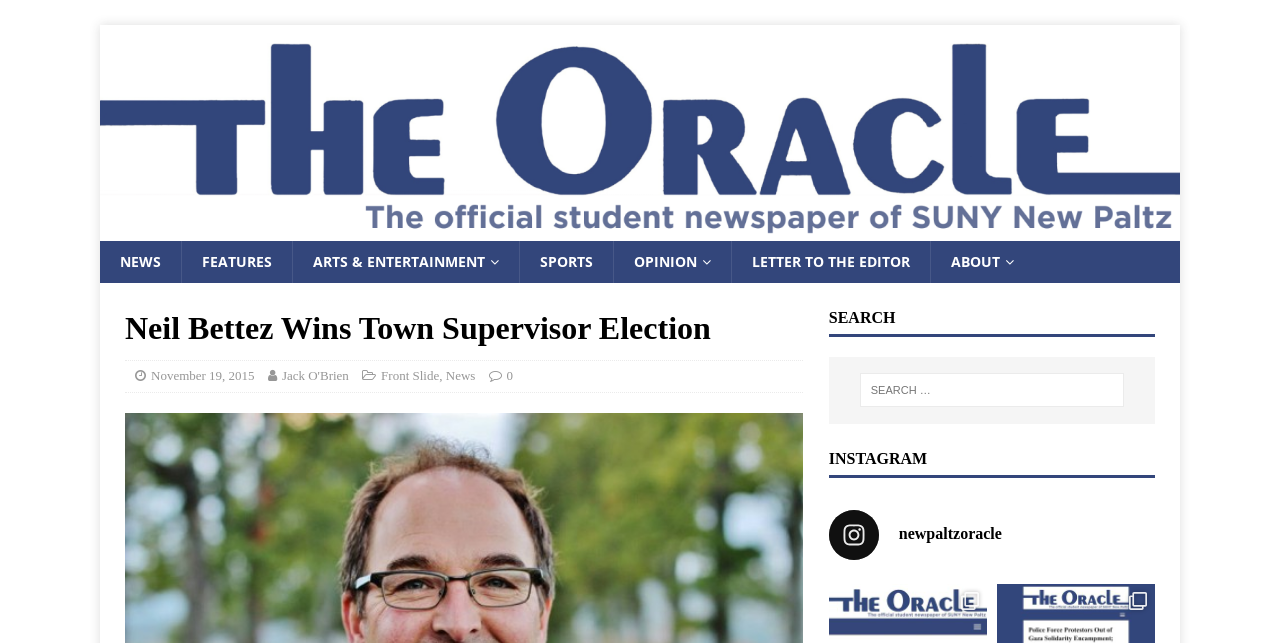Using the information shown in the image, answer the question with as much detail as possible: What is the name of the author of the article?

The author's name can be found below the main heading, next to the publication date. The link 'Jack O'Brien' indicates the author of the article.